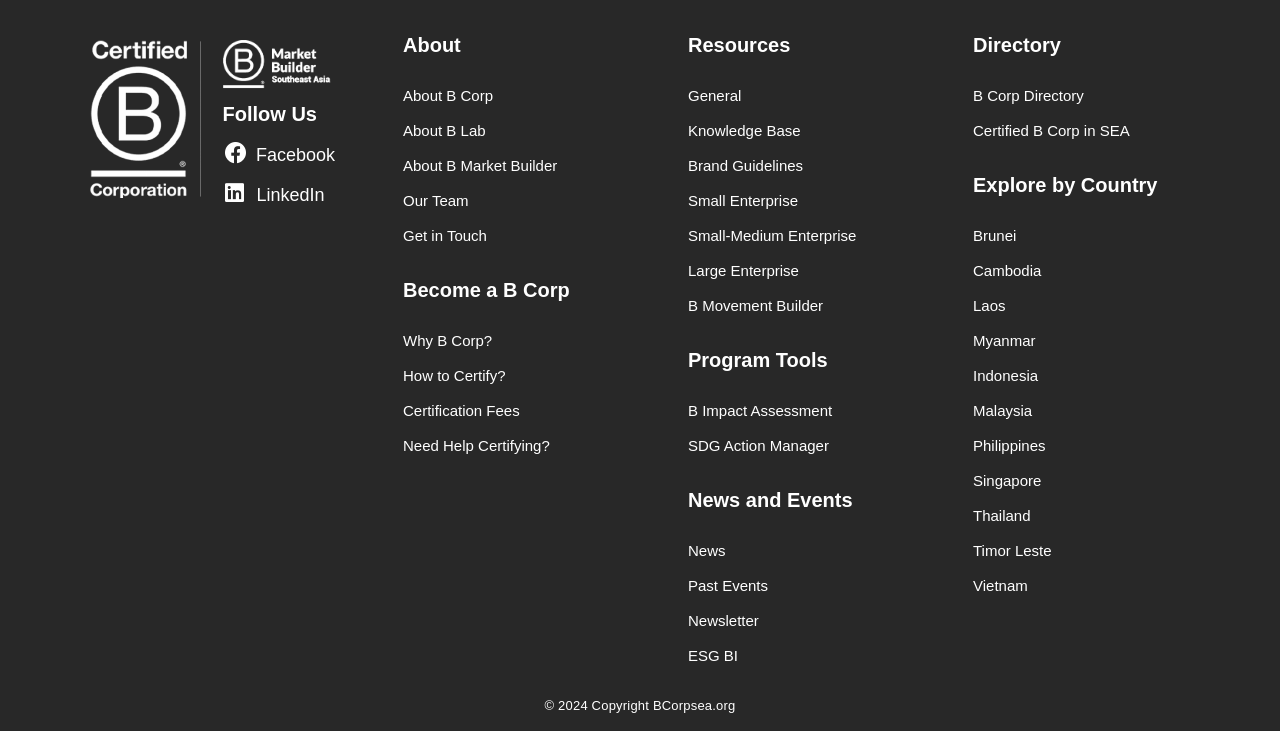Using details from the image, please answer the following question comprehensively:
How many links are under the 'About' heading?

The 'About' heading has five links underneath it, which are 'About B Corp', 'About B Lab', 'About B Market Builder', 'Our Team', and 'Get in Touch'.